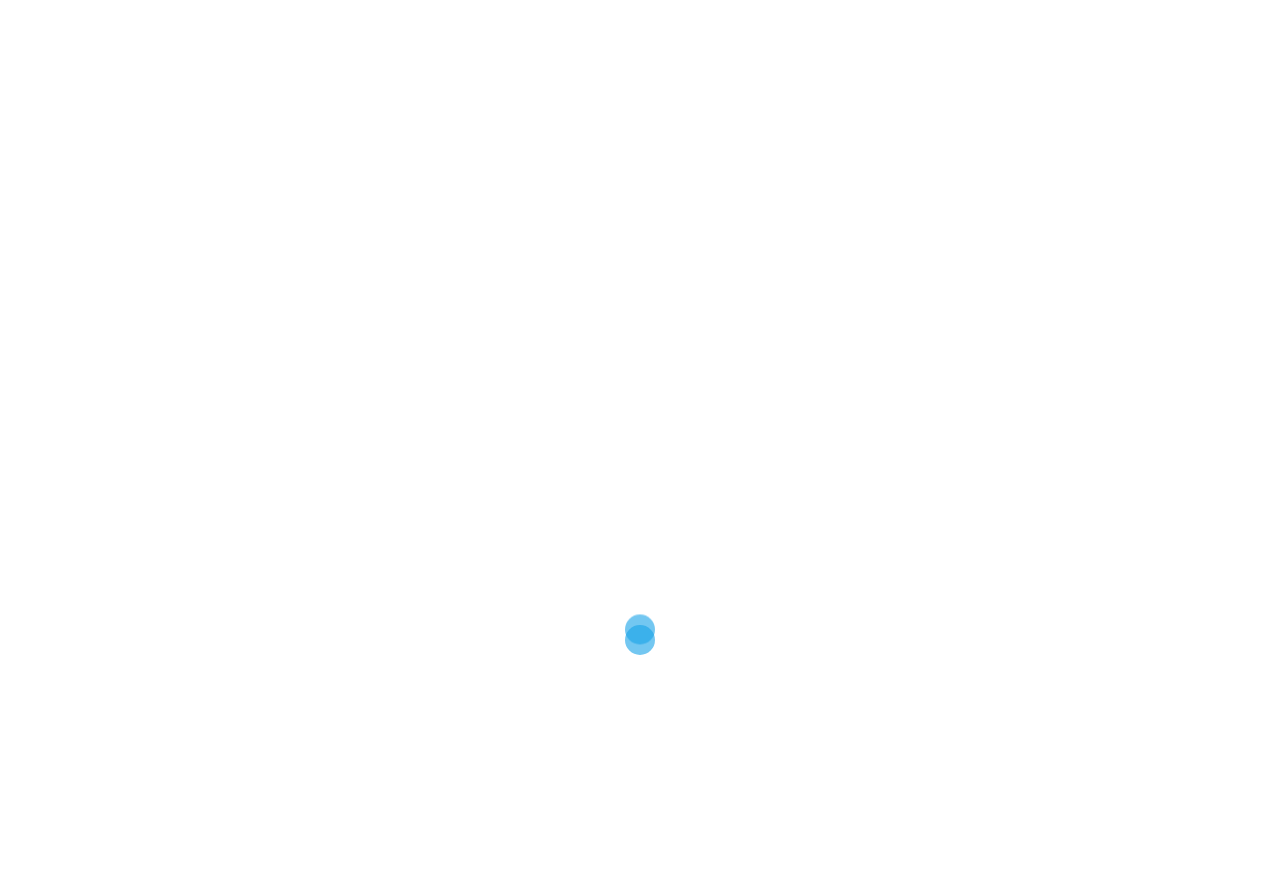Show me the bounding box coordinates of the clickable region to achieve the task as per the instruction: "Go to HOME page".

[0.057, 0.151, 0.085, 0.211]